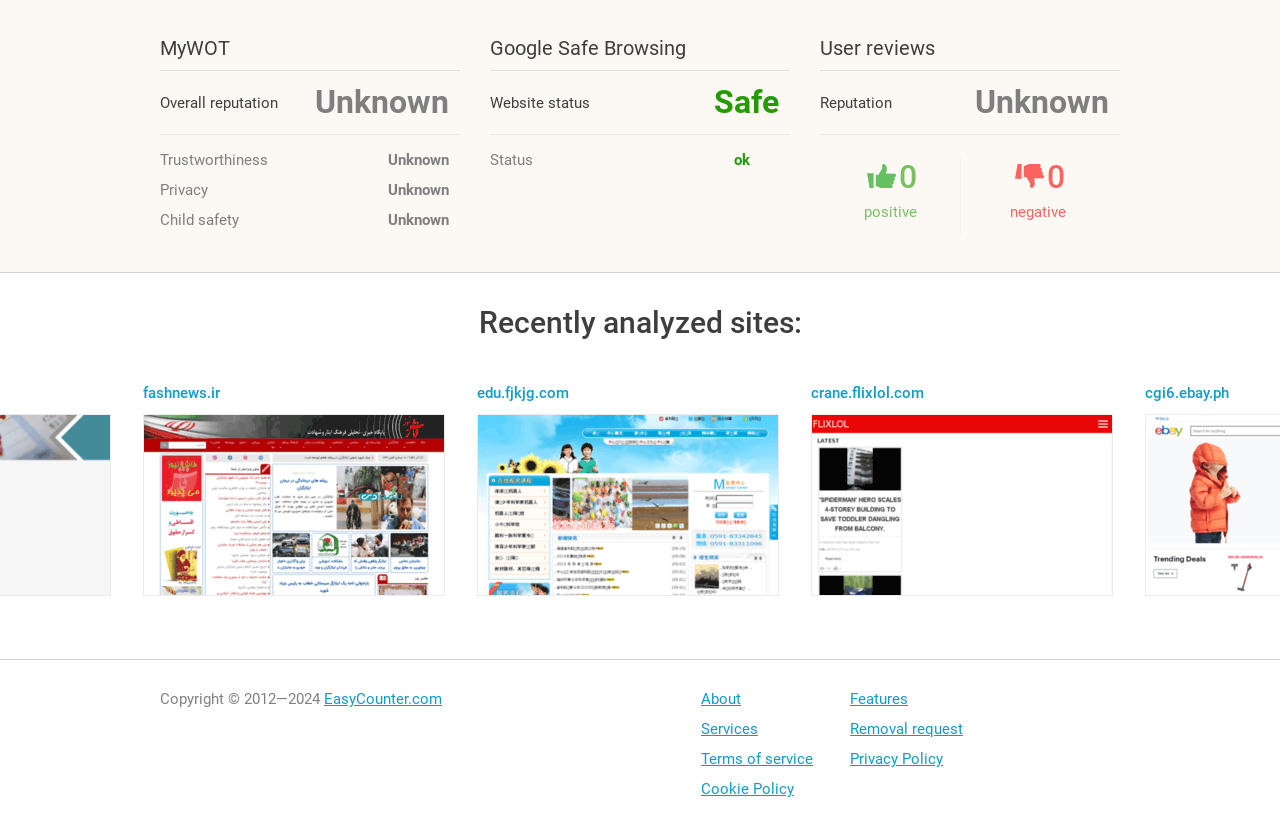How many recently analyzed sites are listed?
Look at the image and answer the question using a single word or phrase.

3